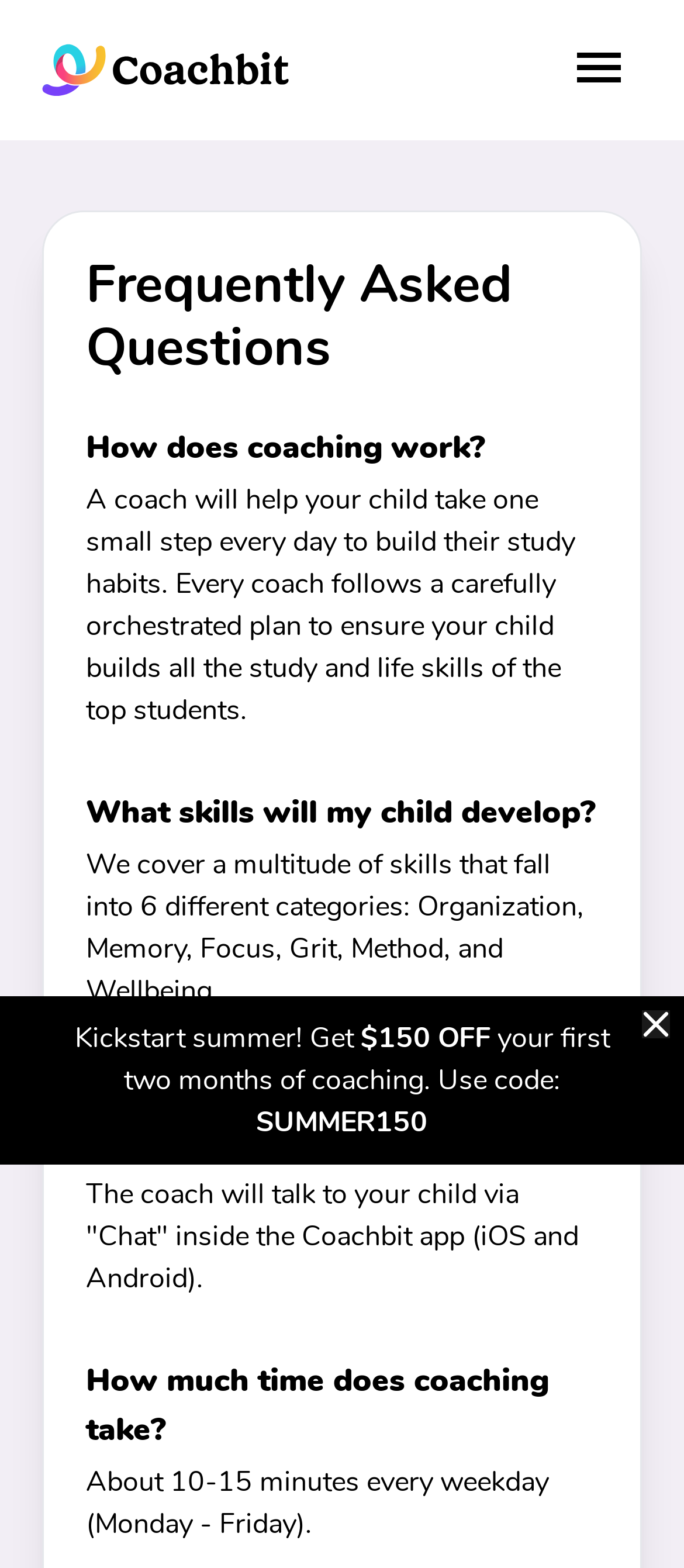Extract the bounding box coordinates of the UI element described by: "Close banner". The coordinates should include four float numbers ranging from 0 to 1, e.g., [left, top, right, bottom].

[0.938, 0.644, 0.979, 0.662]